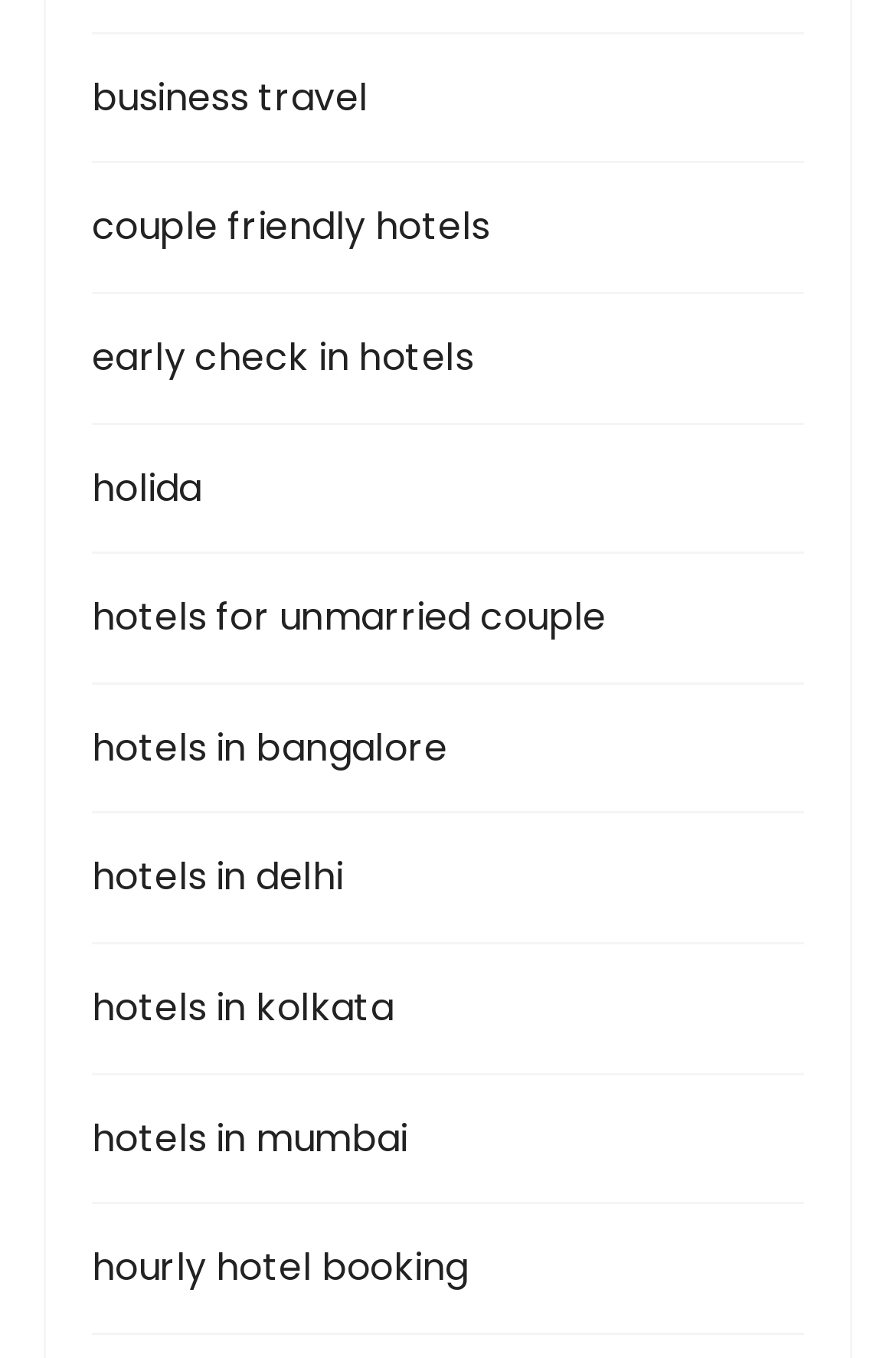Give a short answer using one word or phrase for the question:
What type of couples are mentioned in the fifth link?

Unmarried couples